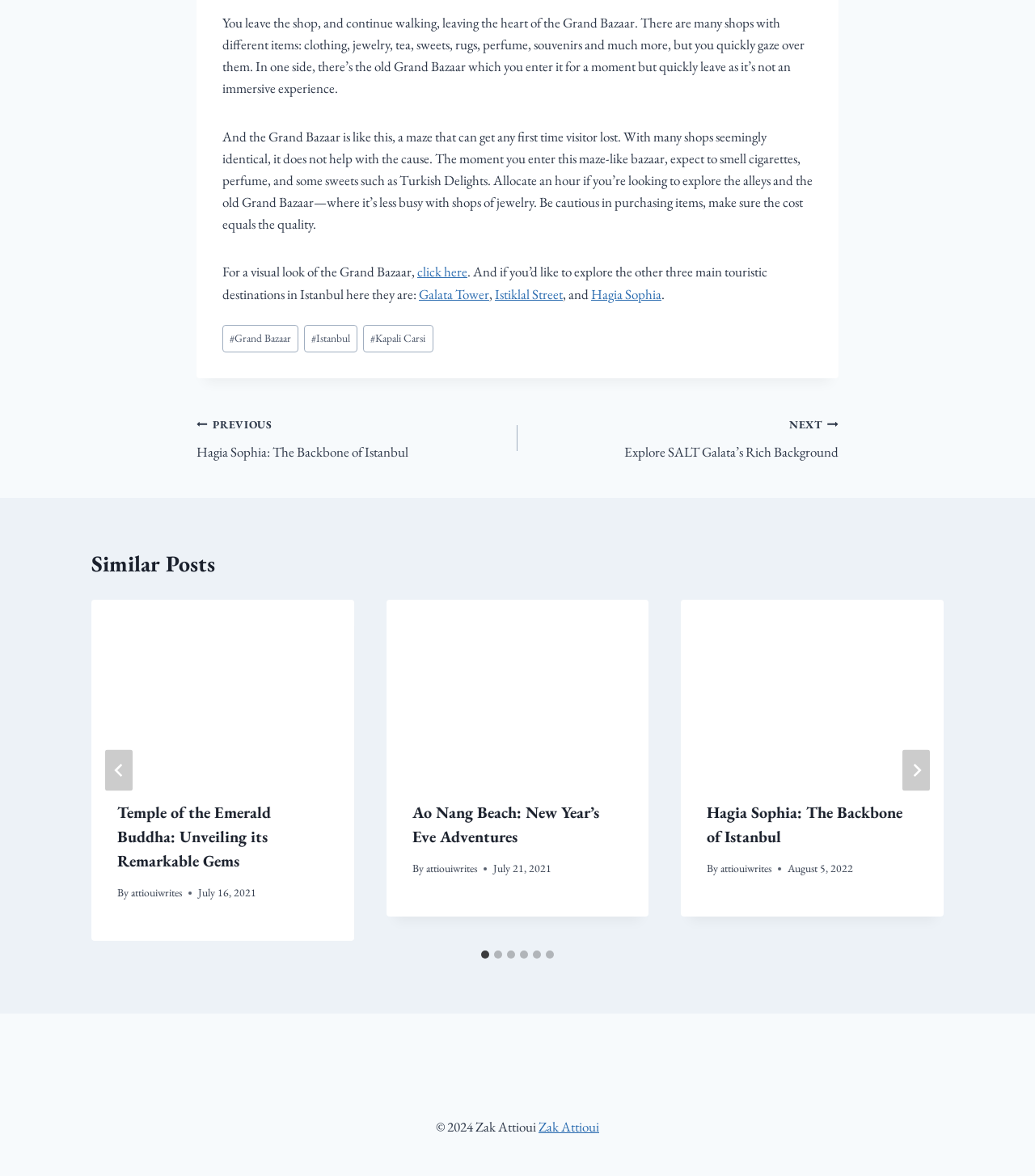What is the date of the post 'Hagia Sophia: The Backbone of Istanbul'? Based on the image, give a response in one word or a short phrase.

August 5, 2022